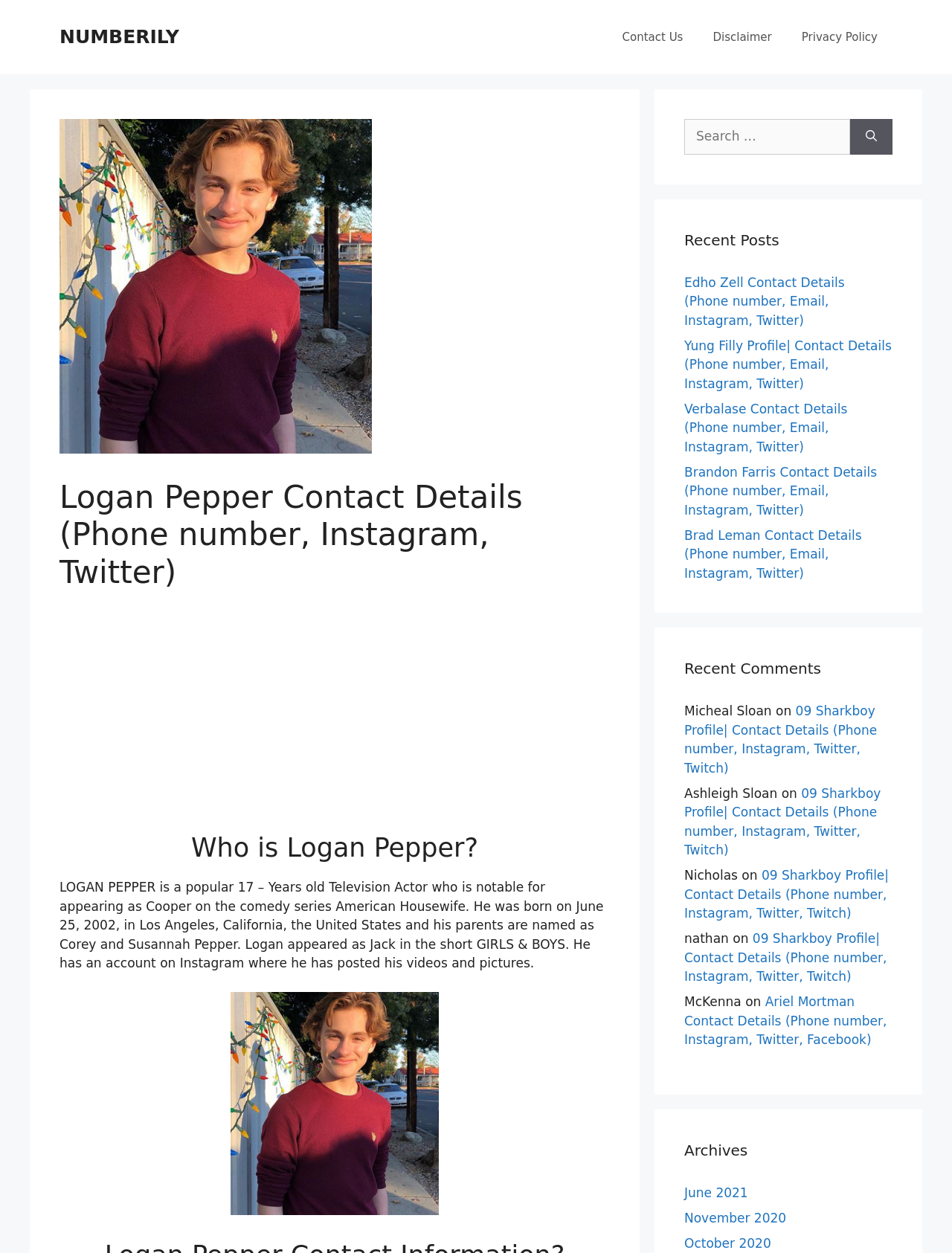Provide a short, one-word or phrase answer to the question below:
What is Logan Pepper's age?

17